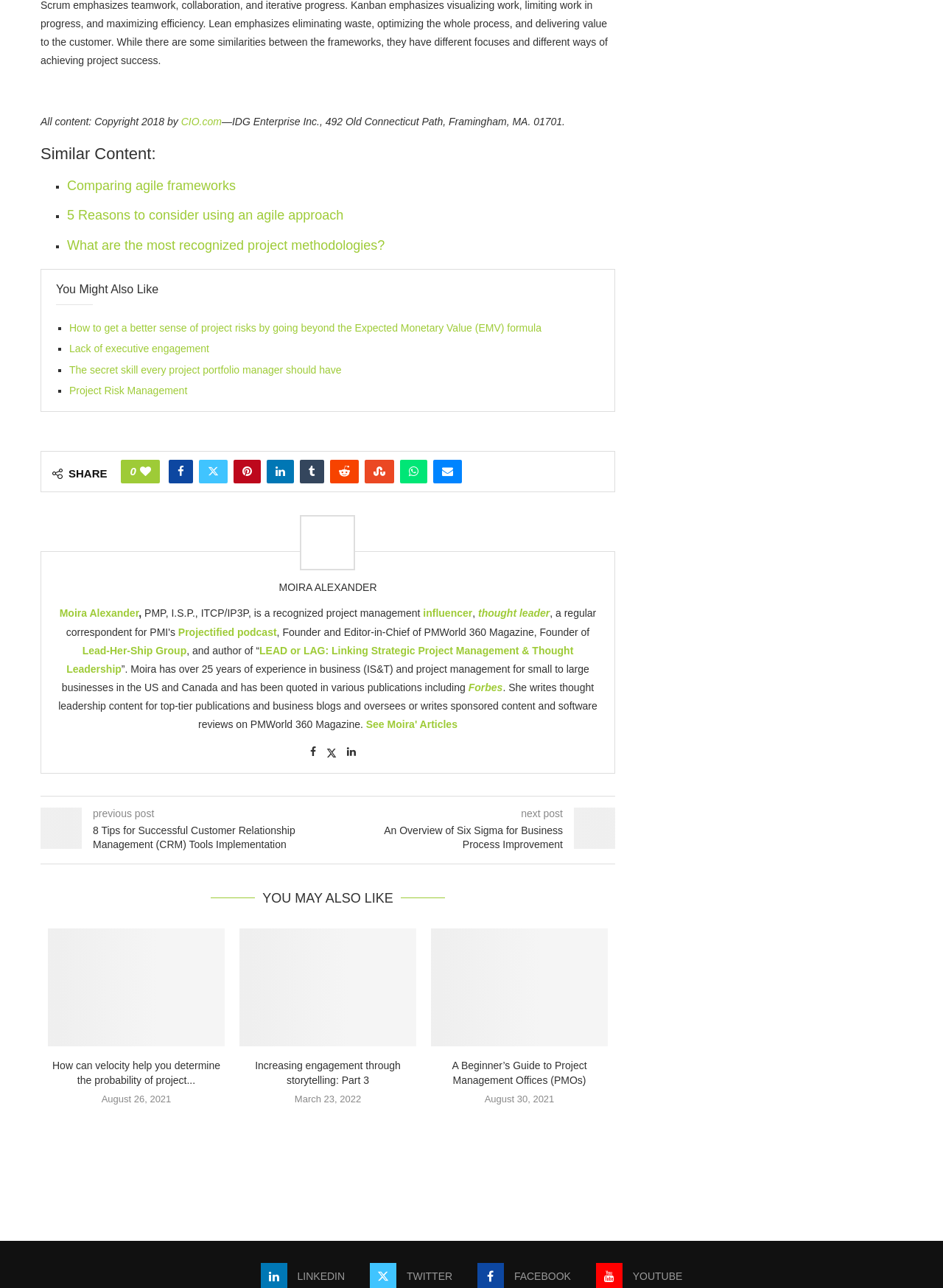Please find the bounding box coordinates of the element that needs to be clicked to perform the following instruction: "Click on the 'Comparing agile frameworks' link". The bounding box coordinates should be four float numbers between 0 and 1, represented as [left, top, right, bottom].

[0.071, 0.138, 0.25, 0.15]